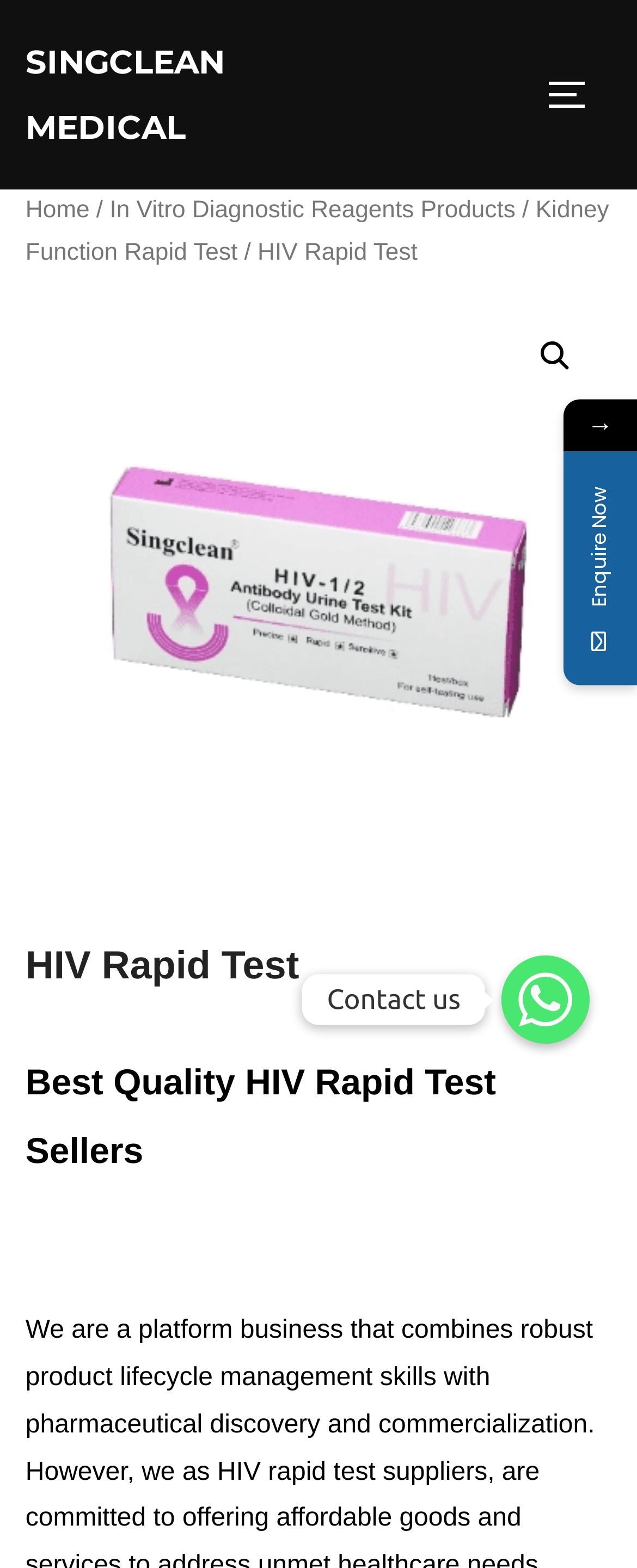Please provide the bounding box coordinates in the format (top-left x, top-left y, bottom-right x, bottom-right y). Remember, all values are floating point numbers between 0 and 1. What is the bounding box coordinate of the region described as: Kidney Function Rapid Test

[0.04, 0.126, 0.956, 0.17]